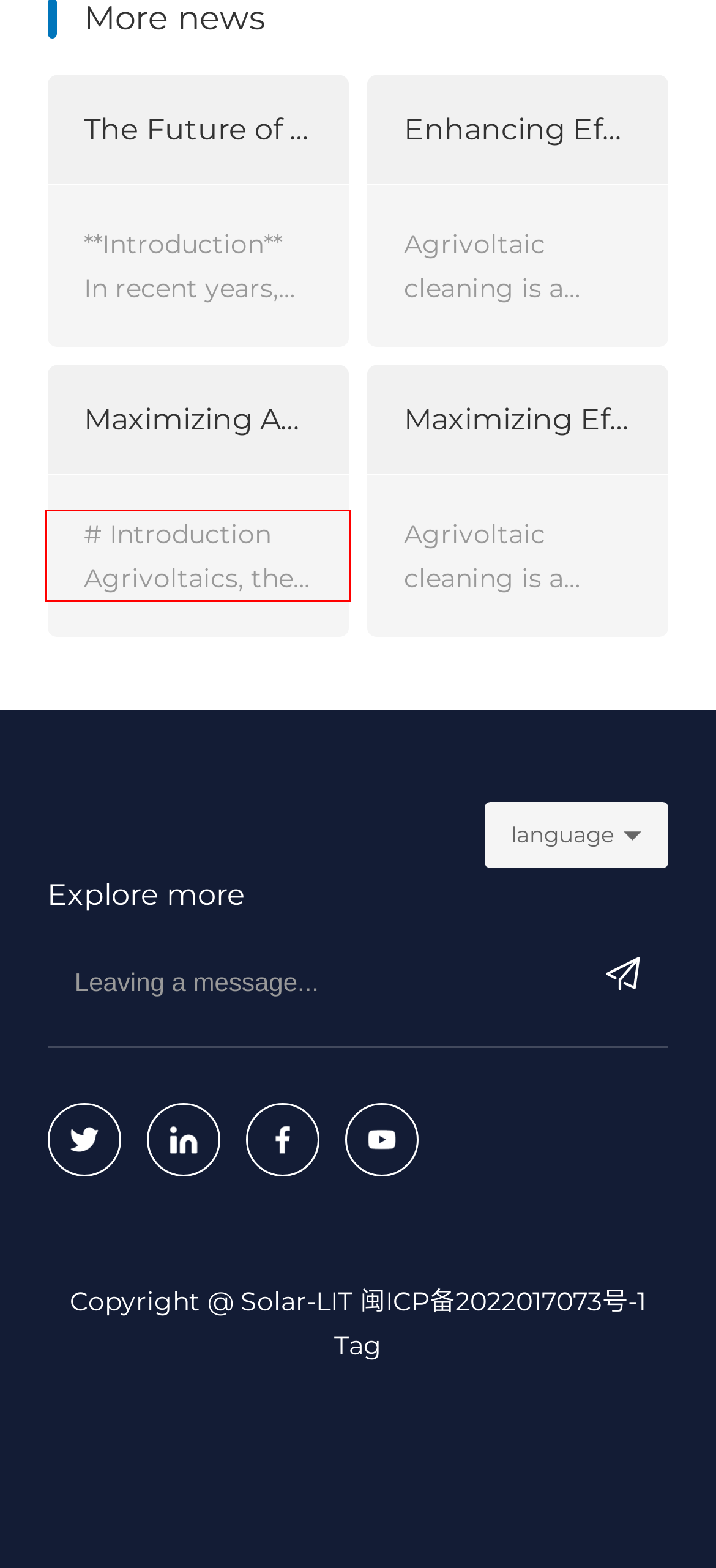Analyze the webpage screenshot and use OCR to recognize the text content in the red bounding box.

# Introduction Agrivoltaics, the practice of combining solar energy production with agricultural activities, has gained popularity in recent years as a sustainable and efficient way to maximize land use and increase agricultural output. One key aspect of agrivoltaics is keeping solar panels clean to ensure optimal energy production. In this article, we will explore how agrivoltaic cleaning techniq